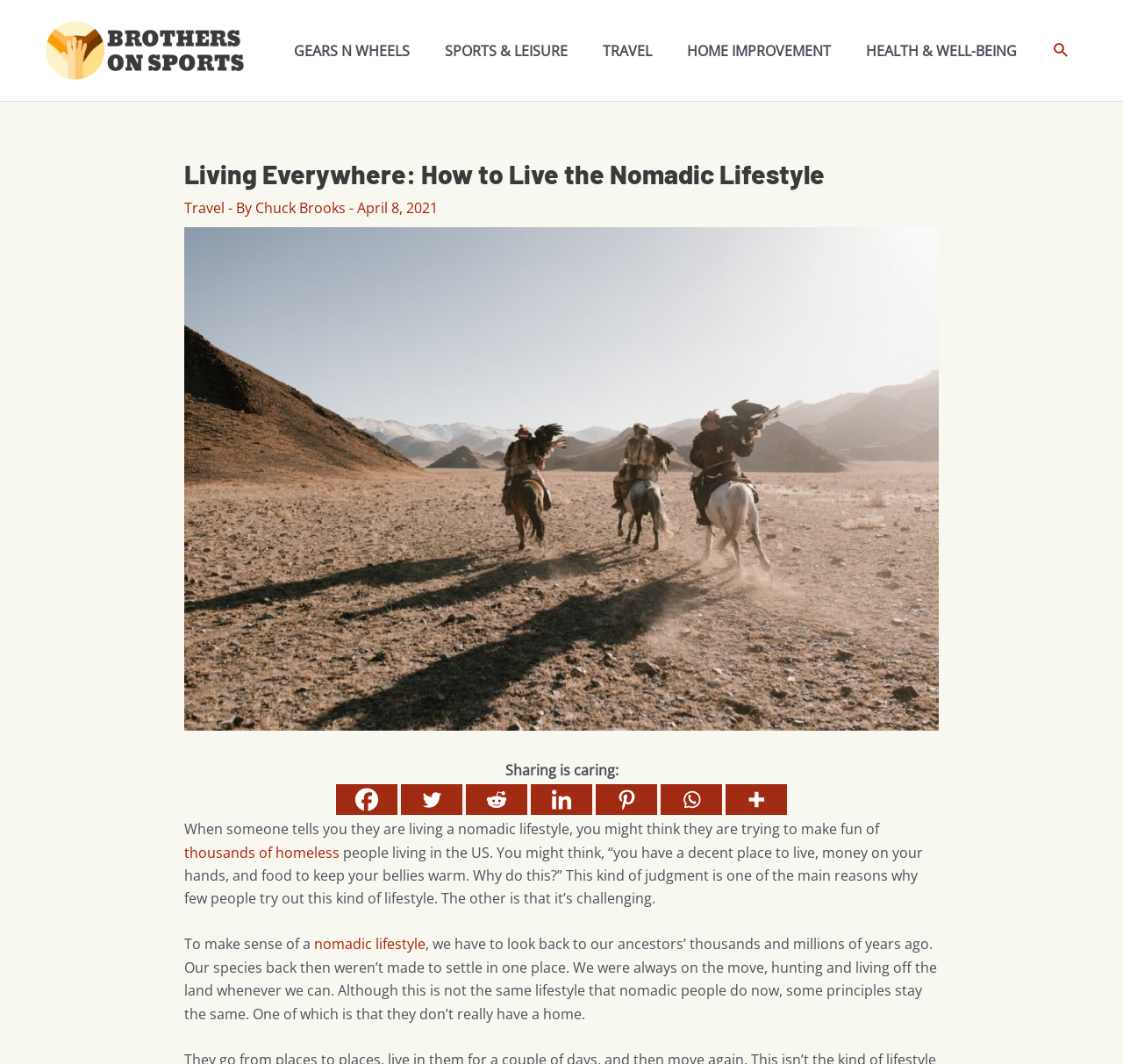What is the topic of the article?
Please give a detailed and elaborate explanation in response to the question.

The topic of the article can be determined by reading the heading 'Living Everywhere: How to Live the Nomadic Lifestyle' and the content of the article, which discusses the concept of a nomadic lifestyle and its challenges.